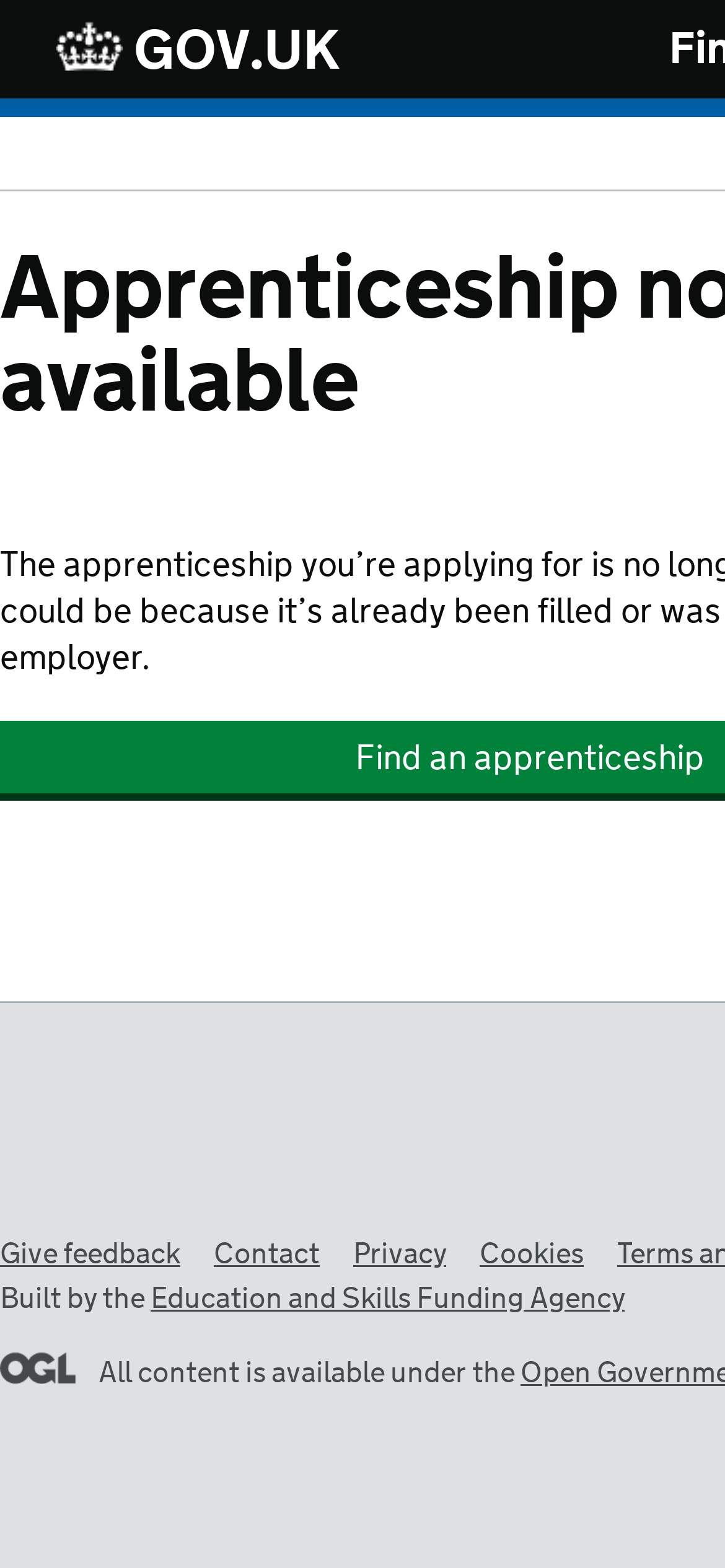Bounding box coordinates must be specified in the format (top-left x, top-left y, bottom-right x, bottom-right y). All values should be floating point numbers between 0 and 1. What are the bounding box coordinates of the UI element described as: Education and Skills Funding Agency

[0.208, 0.817, 0.862, 0.841]